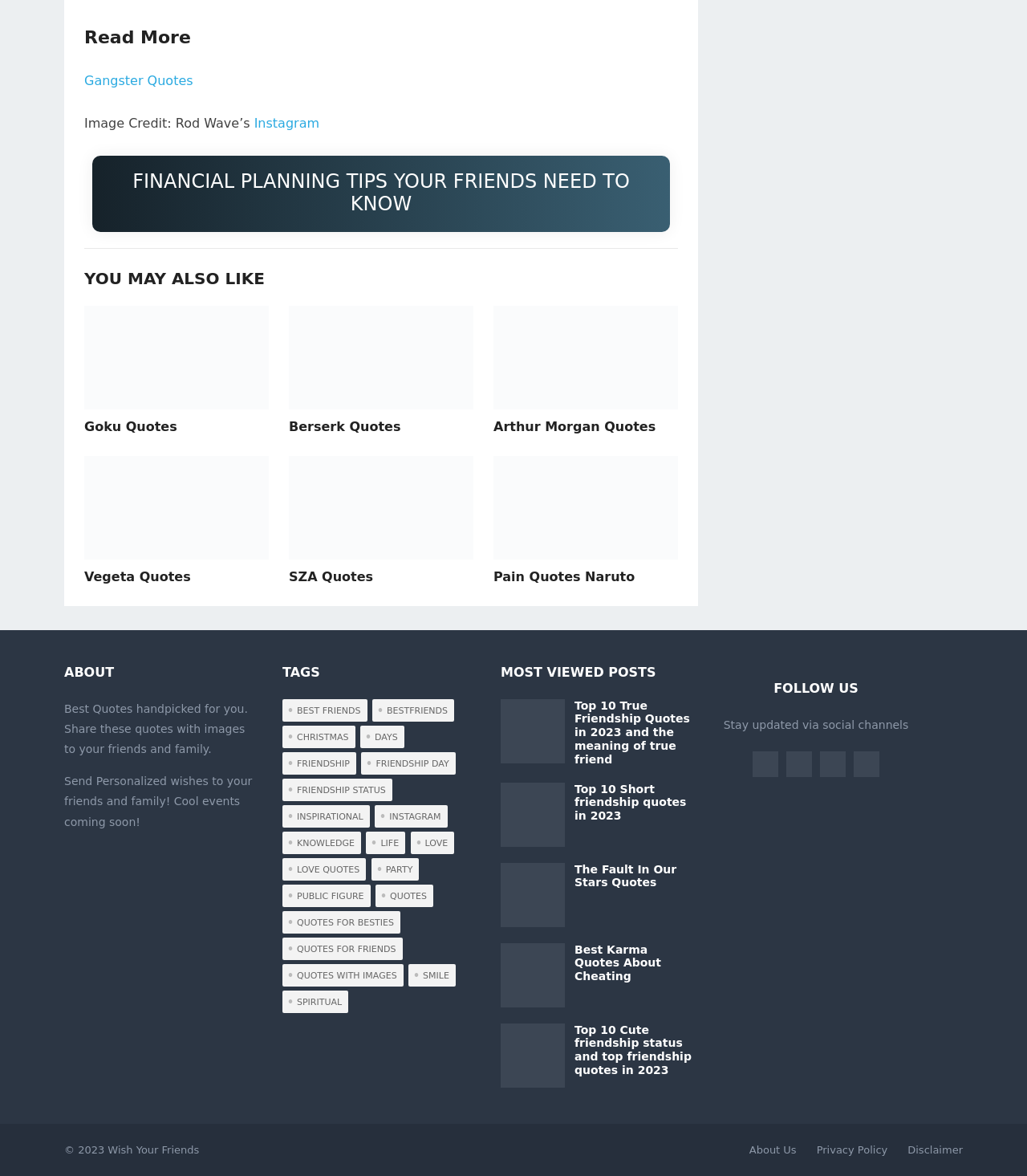Please specify the bounding box coordinates of the clickable region necessary for completing the following instruction: "Explore 'best friends' quotes". The coordinates must consist of four float numbers between 0 and 1, i.e., [left, top, right, bottom].

[0.275, 0.594, 0.357, 0.613]